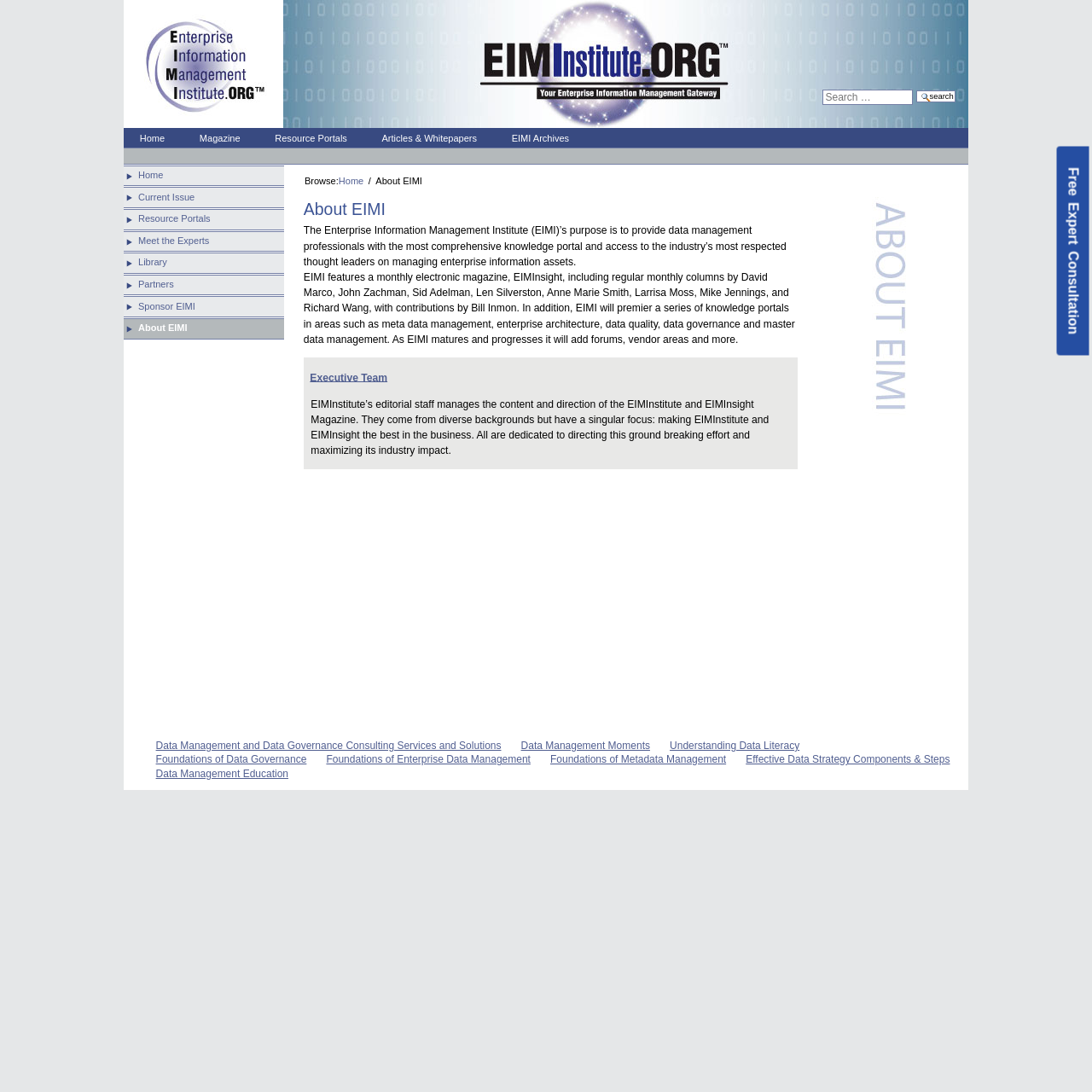Find the bounding box coordinates of the element to click in order to complete this instruction: "View recent posts". The bounding box coordinates must be four float numbers between 0 and 1, denoted as [left, top, right, bottom].

None